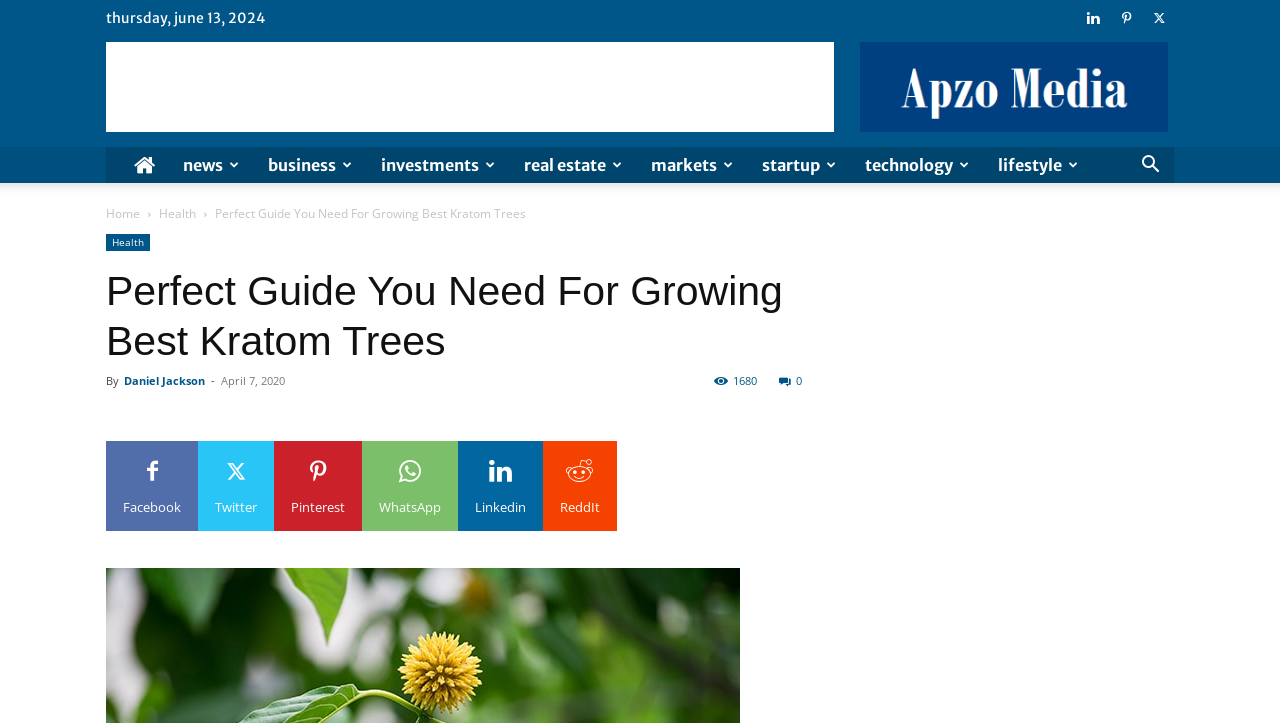What social media platforms are available for sharing?
Please provide a single word or phrase as the answer based on the screenshot.

Facebook, Twitter, Pinterest, WhatsApp, Linkedin, ReddIt